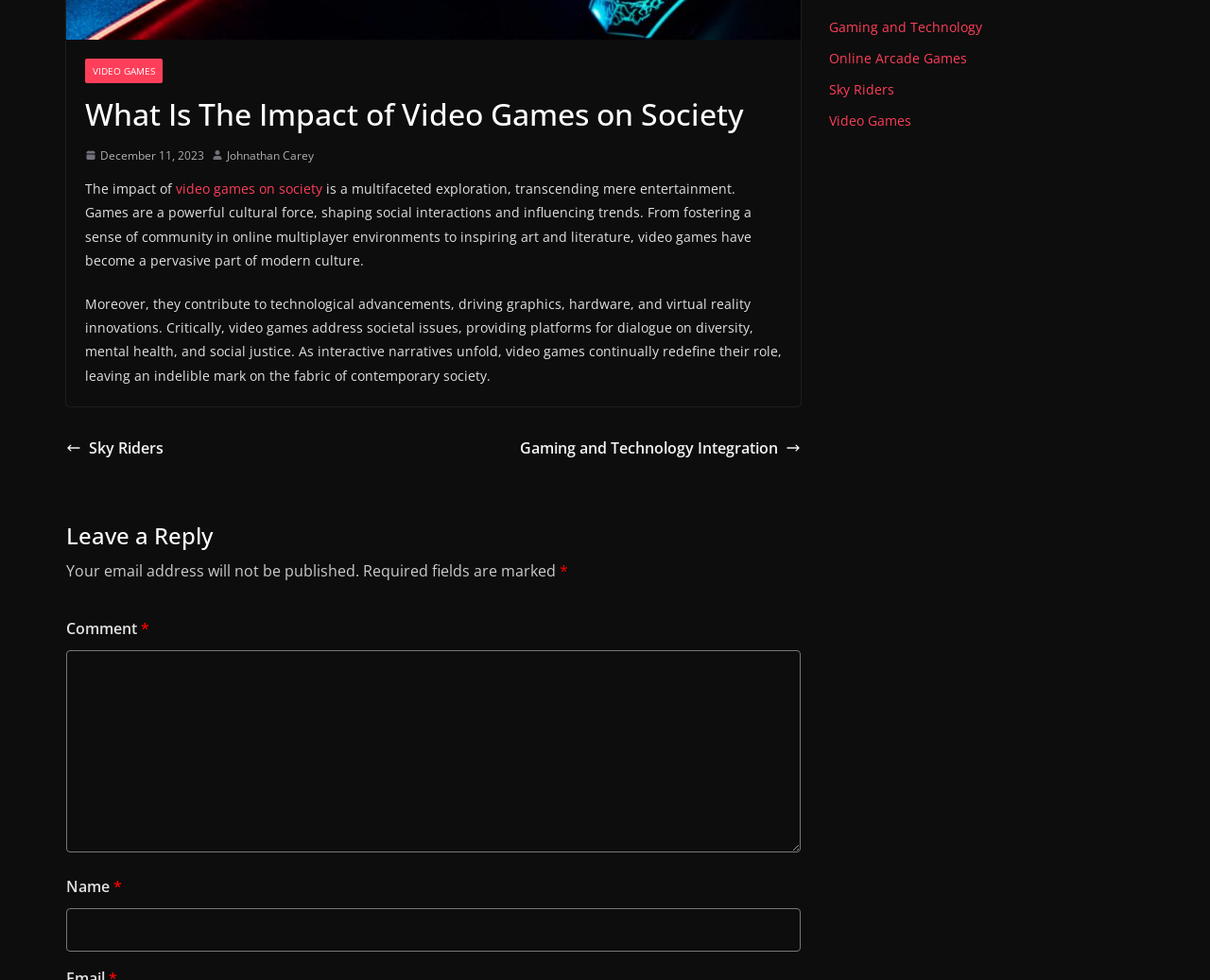Using the provided description: "Gaming and Technology", find the bounding box coordinates of the corresponding UI element. The output should be four float numbers between 0 and 1, in the format [left, top, right, bottom].

[0.685, 0.018, 0.812, 0.036]